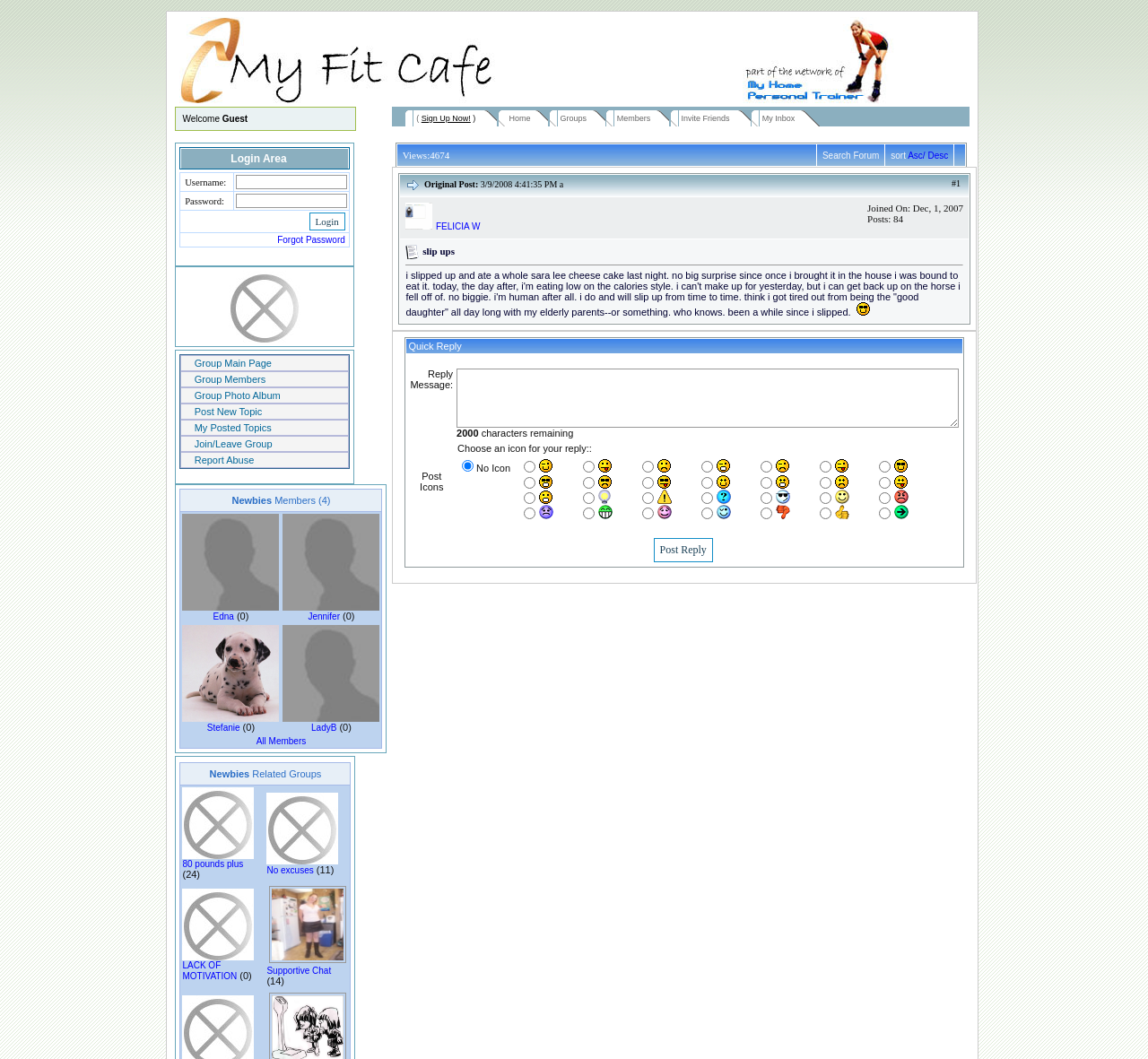Kindly determine the bounding box coordinates of the area that needs to be clicked to fulfill this instruction: "Click the Groups link".

[0.486, 0.104, 0.516, 0.119]